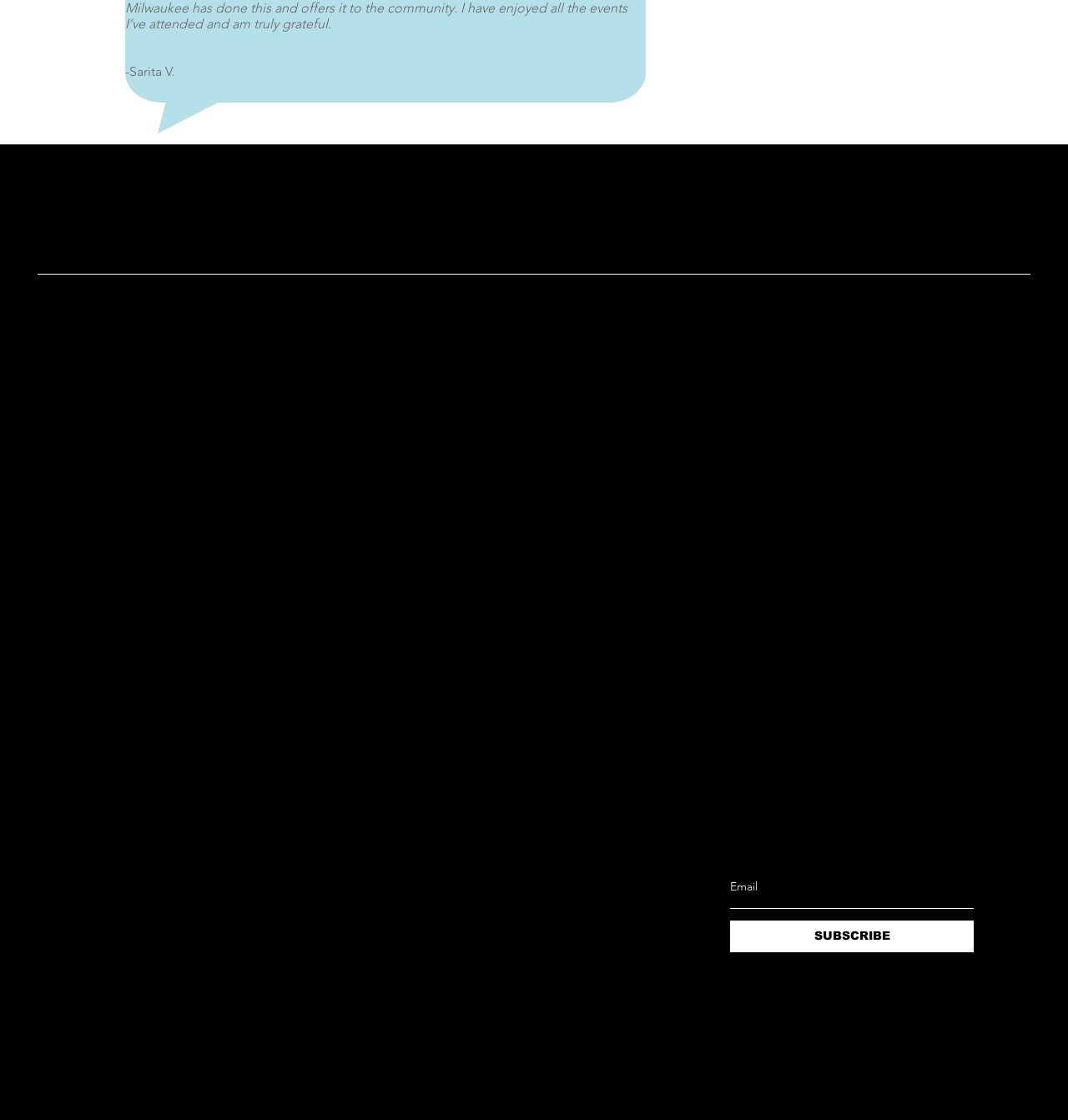What is the phone number of Kaita Bliffert?
Using the image as a reference, give a one-word or short phrase answer.

414-412-2473